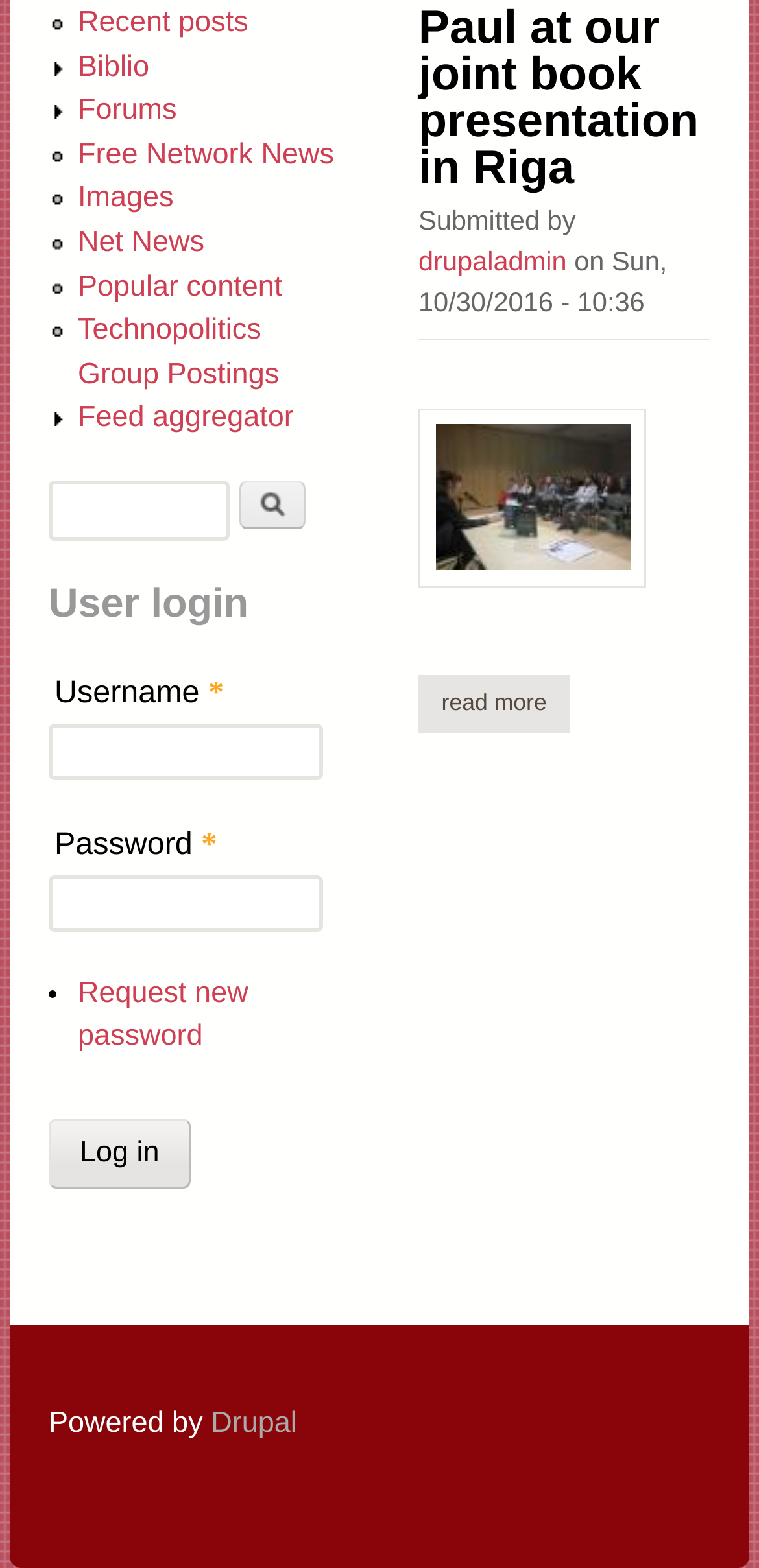Find the bounding box coordinates of the clickable element required to execute the following instruction: "Click Request Pricing". Provide the coordinates as four float numbers between 0 and 1, i.e., [left, top, right, bottom].

None